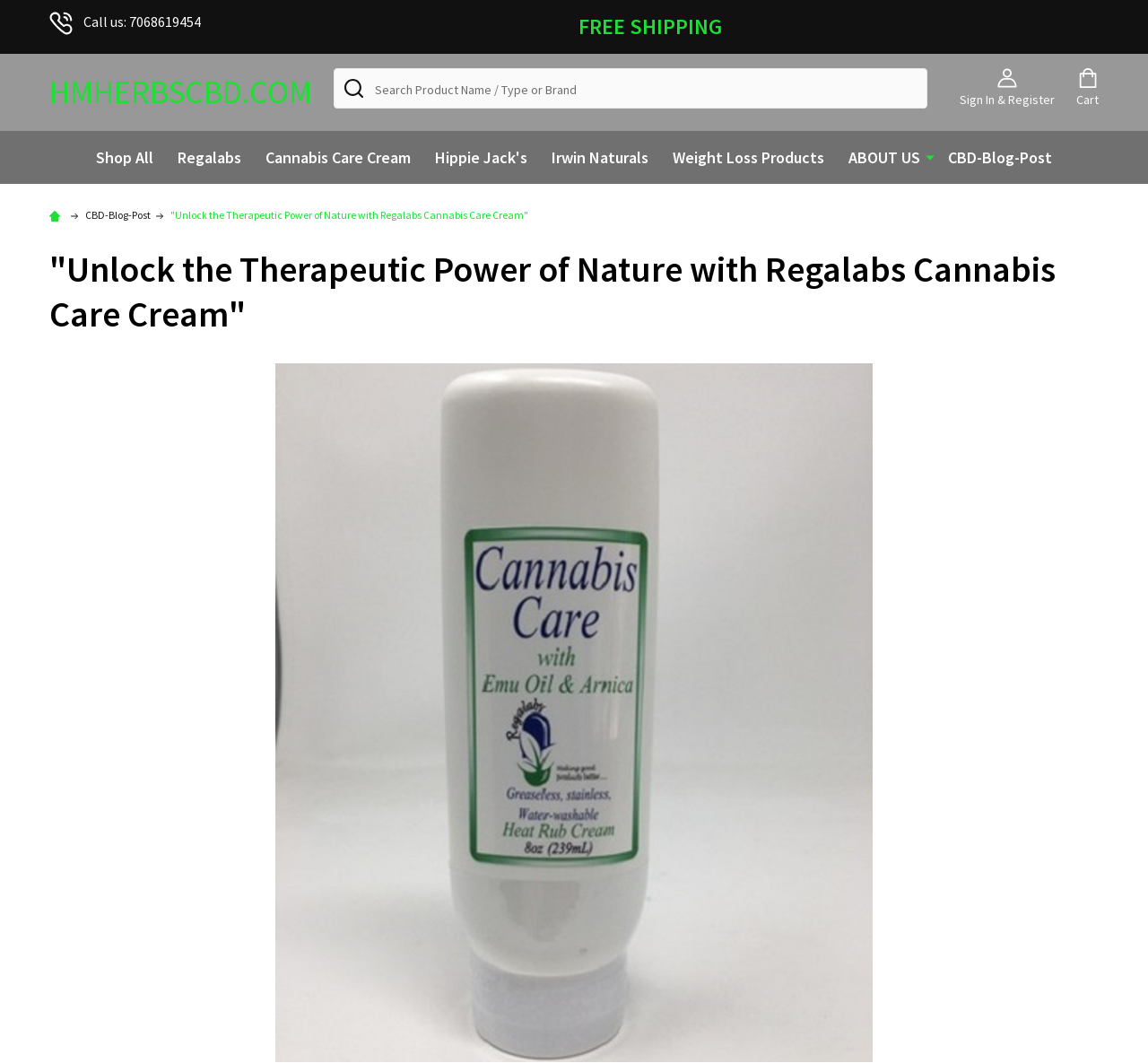Indicate the bounding box coordinates of the clickable region to achieve the following instruction: "Call us."

[0.043, 0.012, 0.175, 0.029]